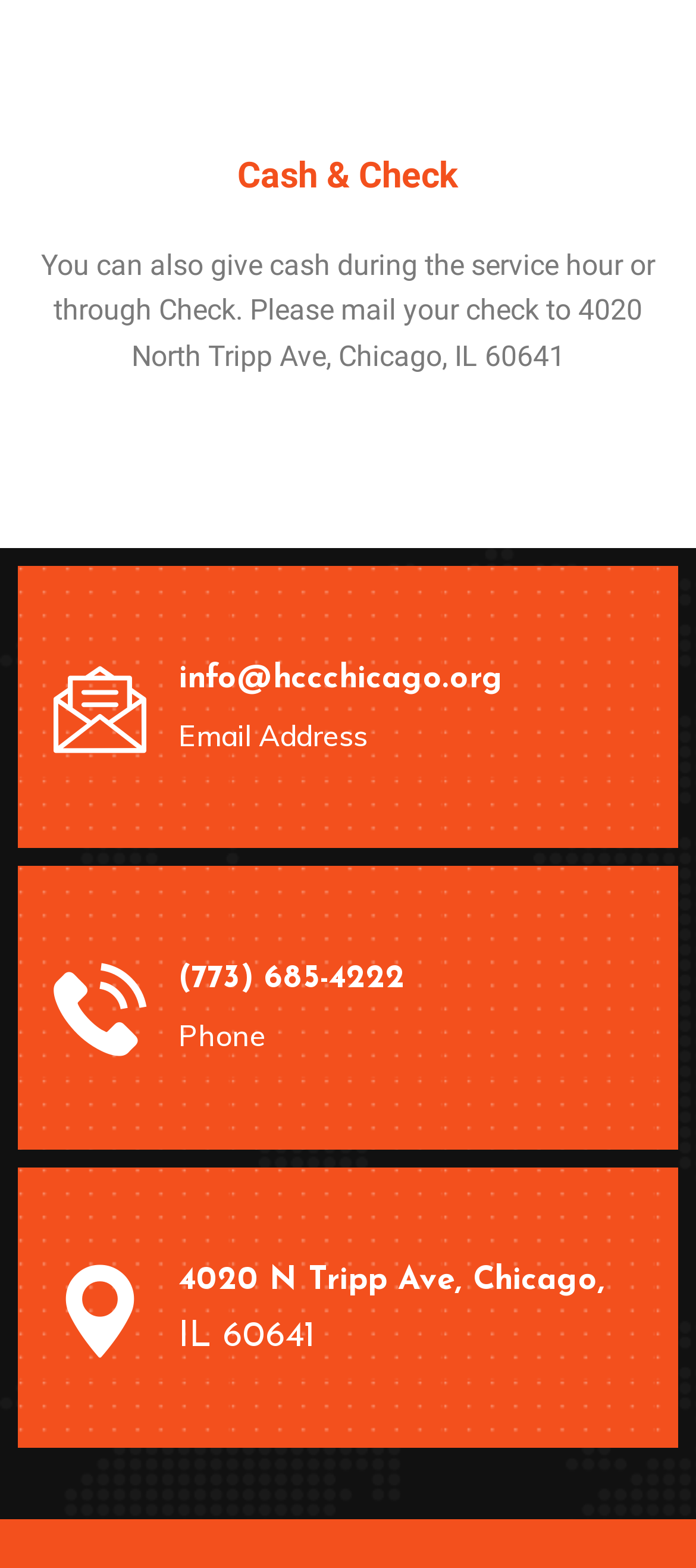Examine the image and give a thorough answer to the following question:
What are the two ways to give?

I found the two ways to give by looking at the heading element that says 'Cash & Check' and the following StaticText element that explains how to give cash and check.